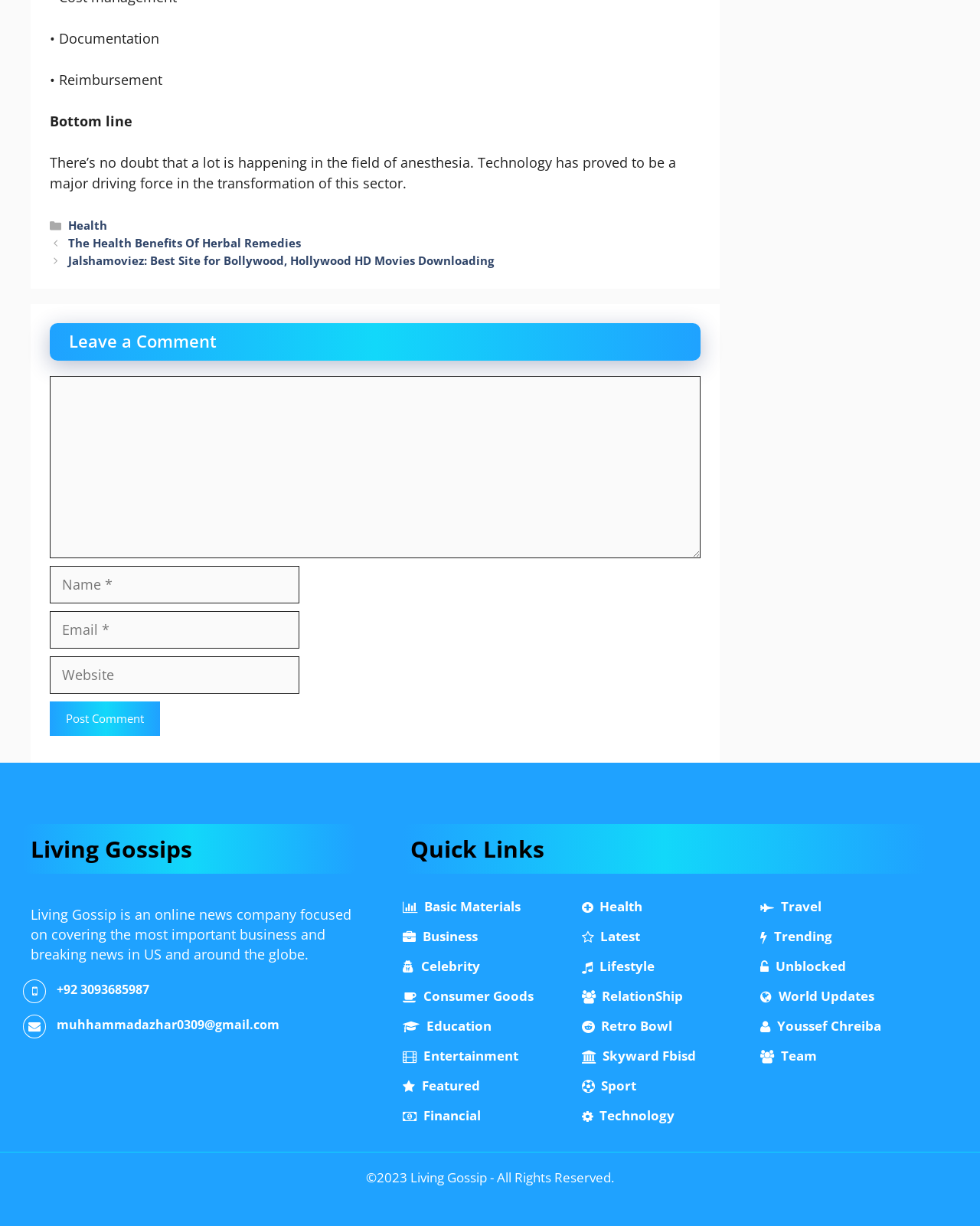Answer briefly with one word or phrase:
What is the category of the post 'The Health Benefits Of Herbal Remedies'?

Health